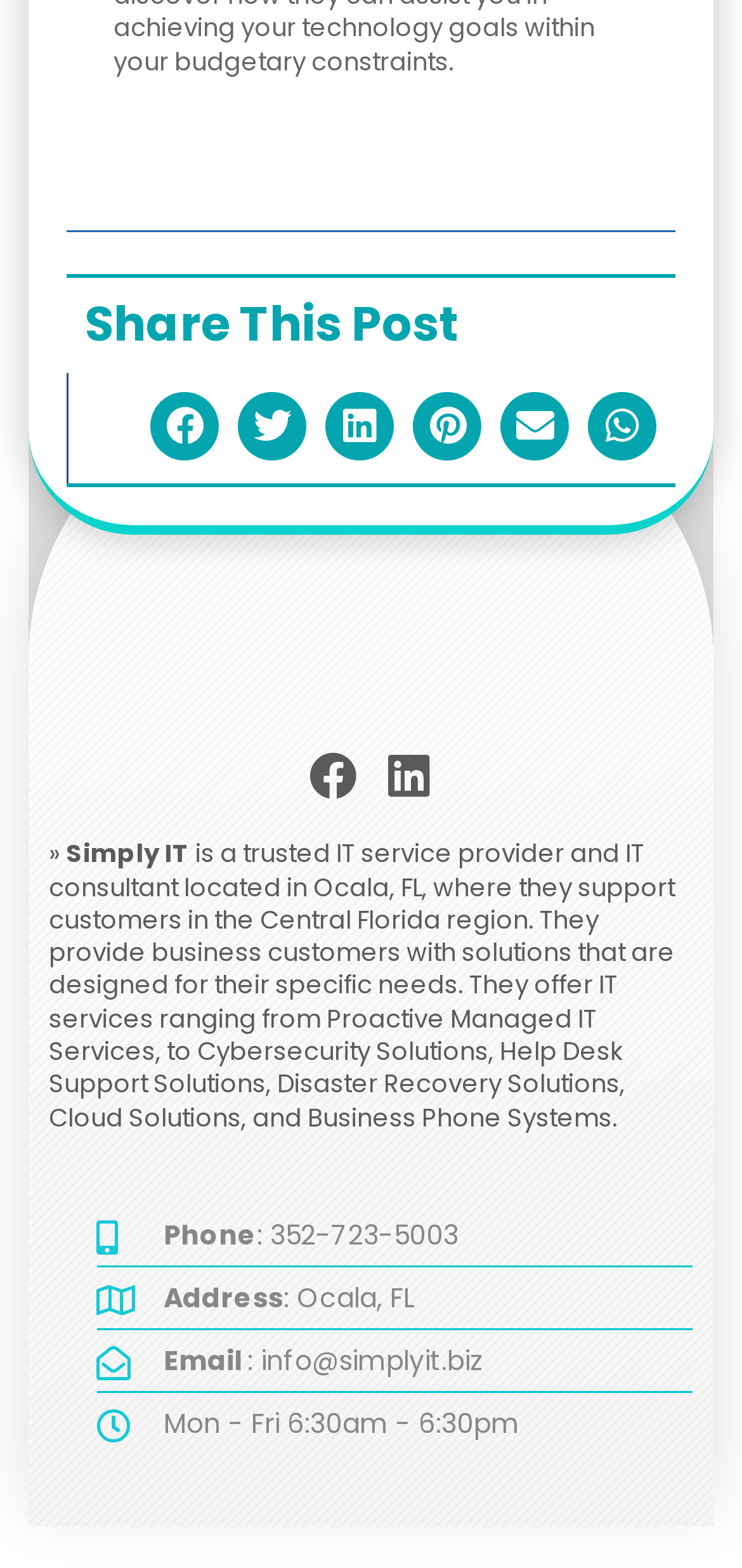Locate the bounding box coordinates of the area to click to fulfill this instruction: "Call the business". The bounding box should be presented as four float numbers between 0 and 1, in the order [left, top, right, bottom].

[0.13, 0.778, 0.934, 0.8]